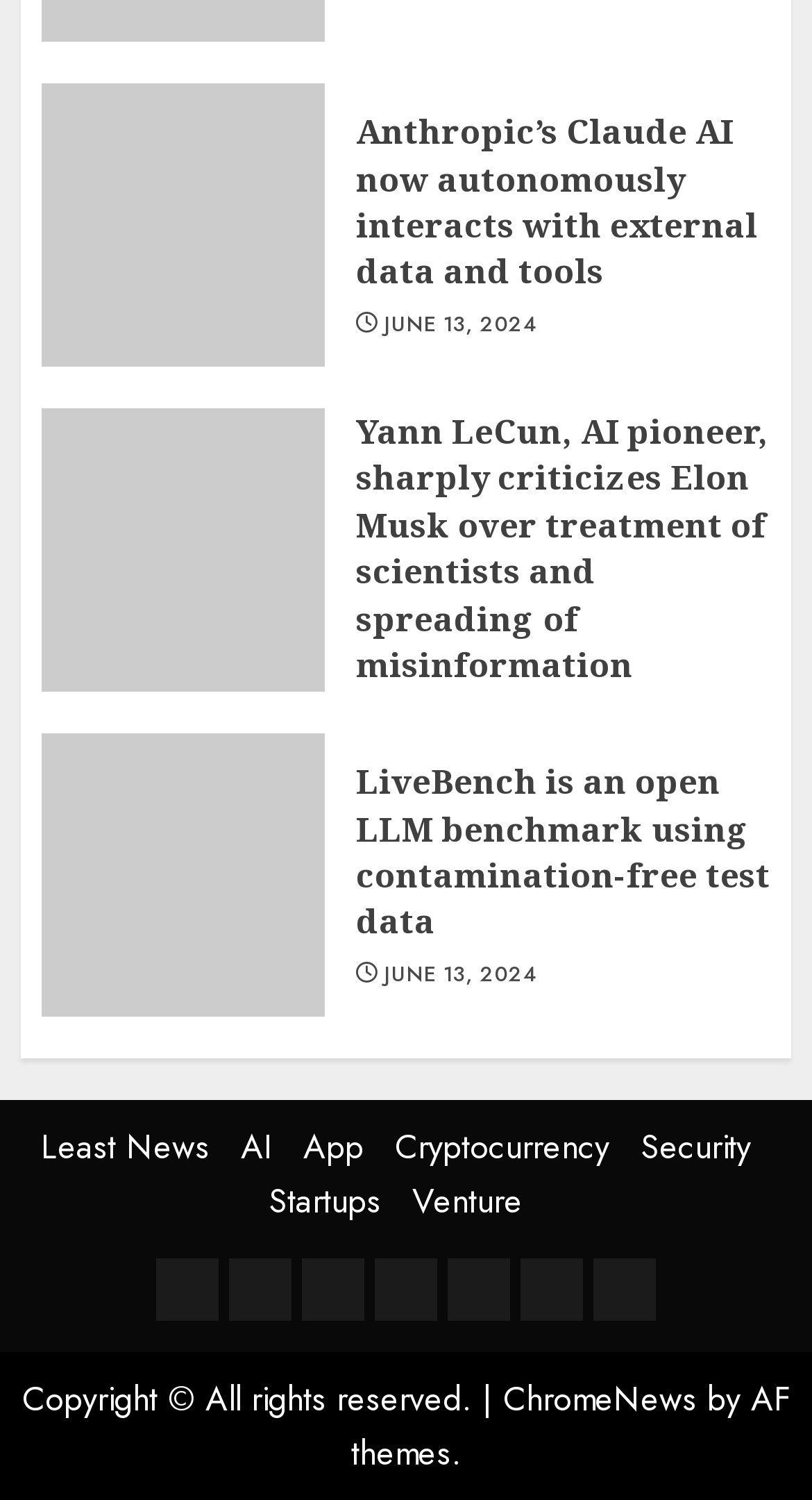Determine the bounding box coordinates of the clickable region to follow the instruction: "Read the PRIVACY POLICY".

None